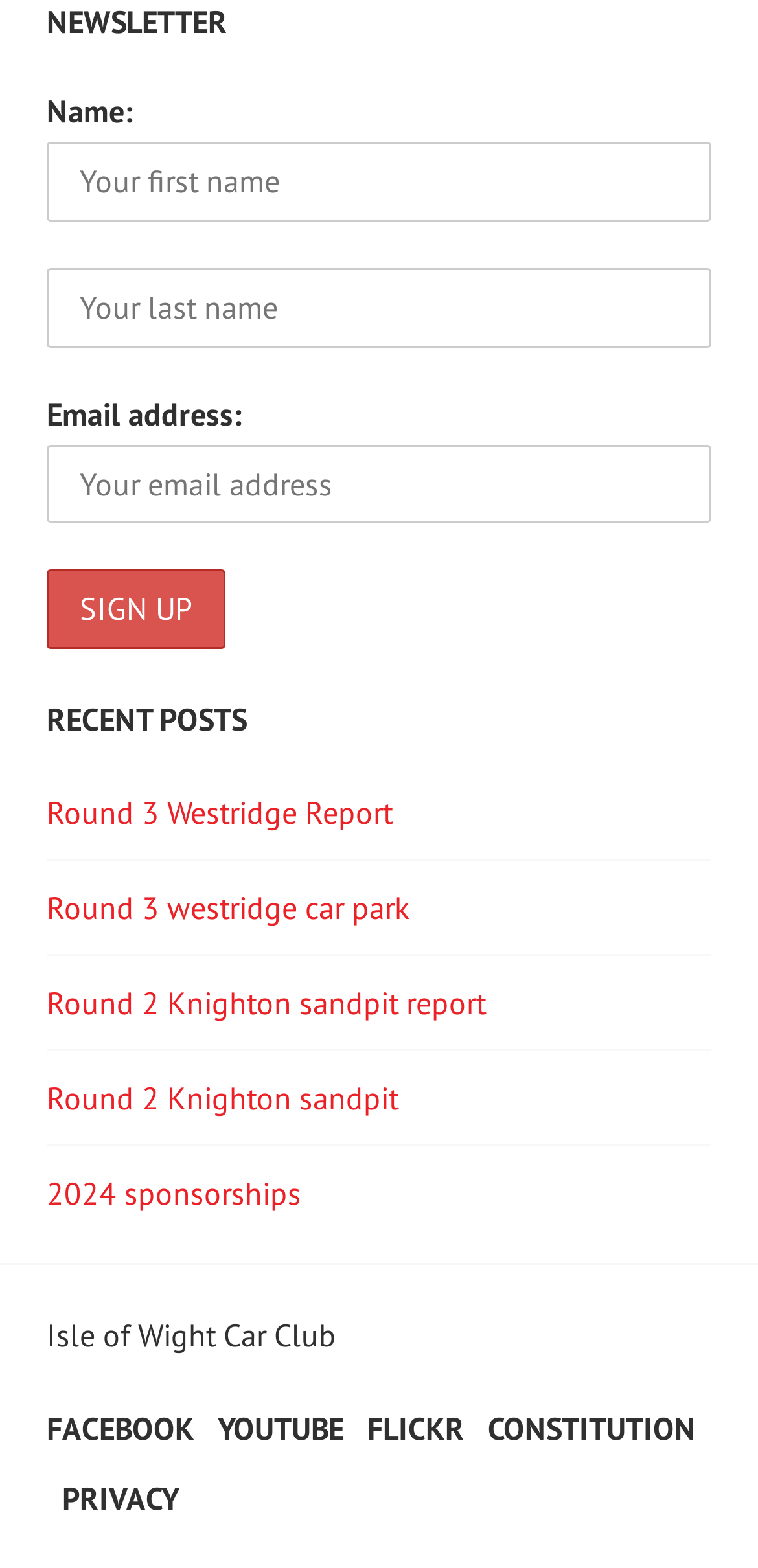Provide your answer in a single word or phrase: 
How many social media links are there?

3